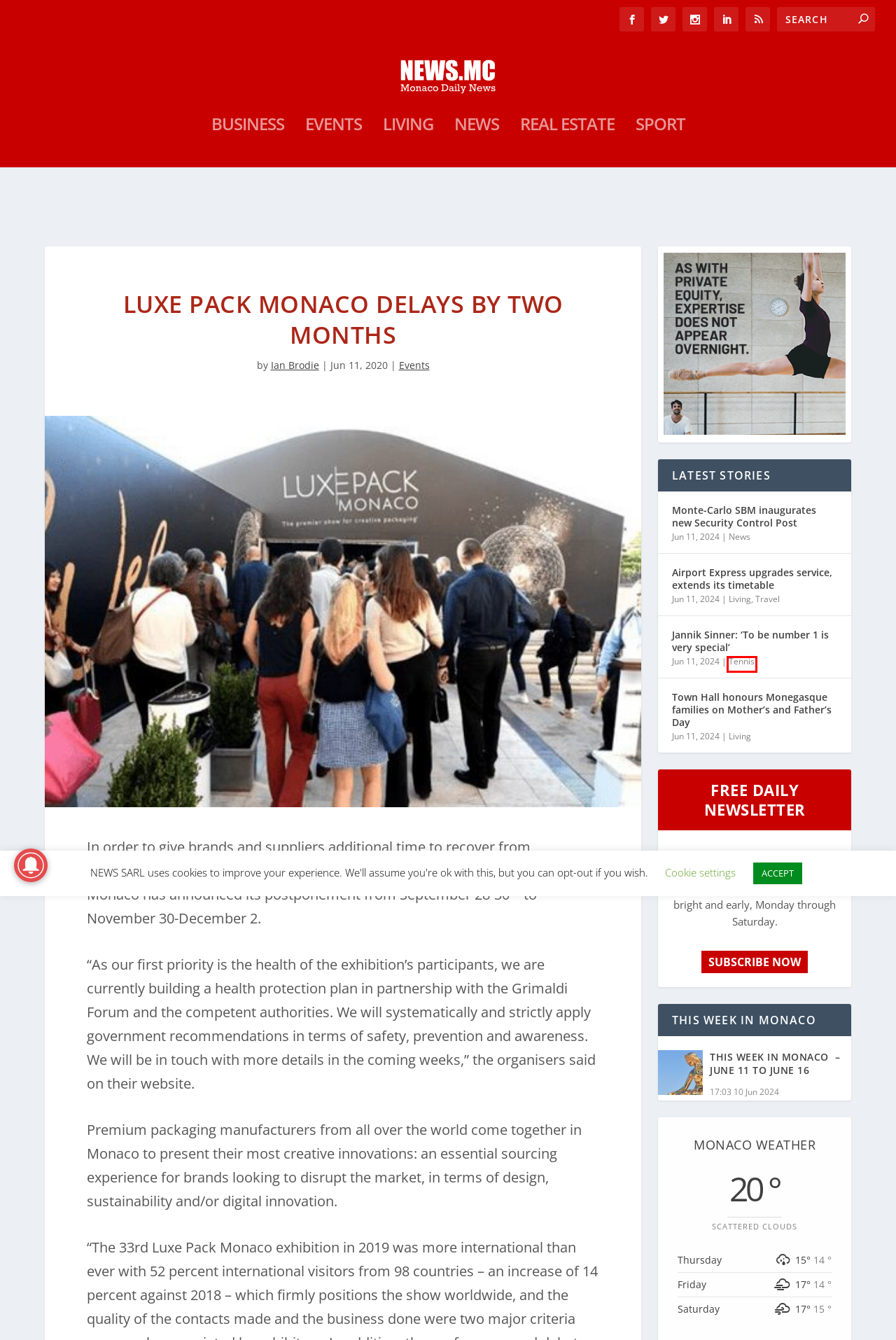With the provided screenshot showing a webpage and a red bounding box, determine which webpage description best fits the new page that appears after clicking the element inside the red box. Here are the options:
A. Real Estate Archives - NEWS.MC - Monaco News
B. Airport Express upgrades service, extends its timetable - NEWS.MC - Monaco News
C. Wealth Management and Private Banking in Monaco | CFM Indosuez | Indosuez
D. News Archives - NEWS.MC - Monaco News
E. Ian Brodie, Author at NEWS.MC - Monaco News
F. Monte-Carlo SBM inaugurates new Security Control Post - NEWS.MC - Monaco News
G. NEWS.MC - Monaco News - Daily updates from the Principality
H. Tennis Archives - NEWS.MC - Monaco News

H